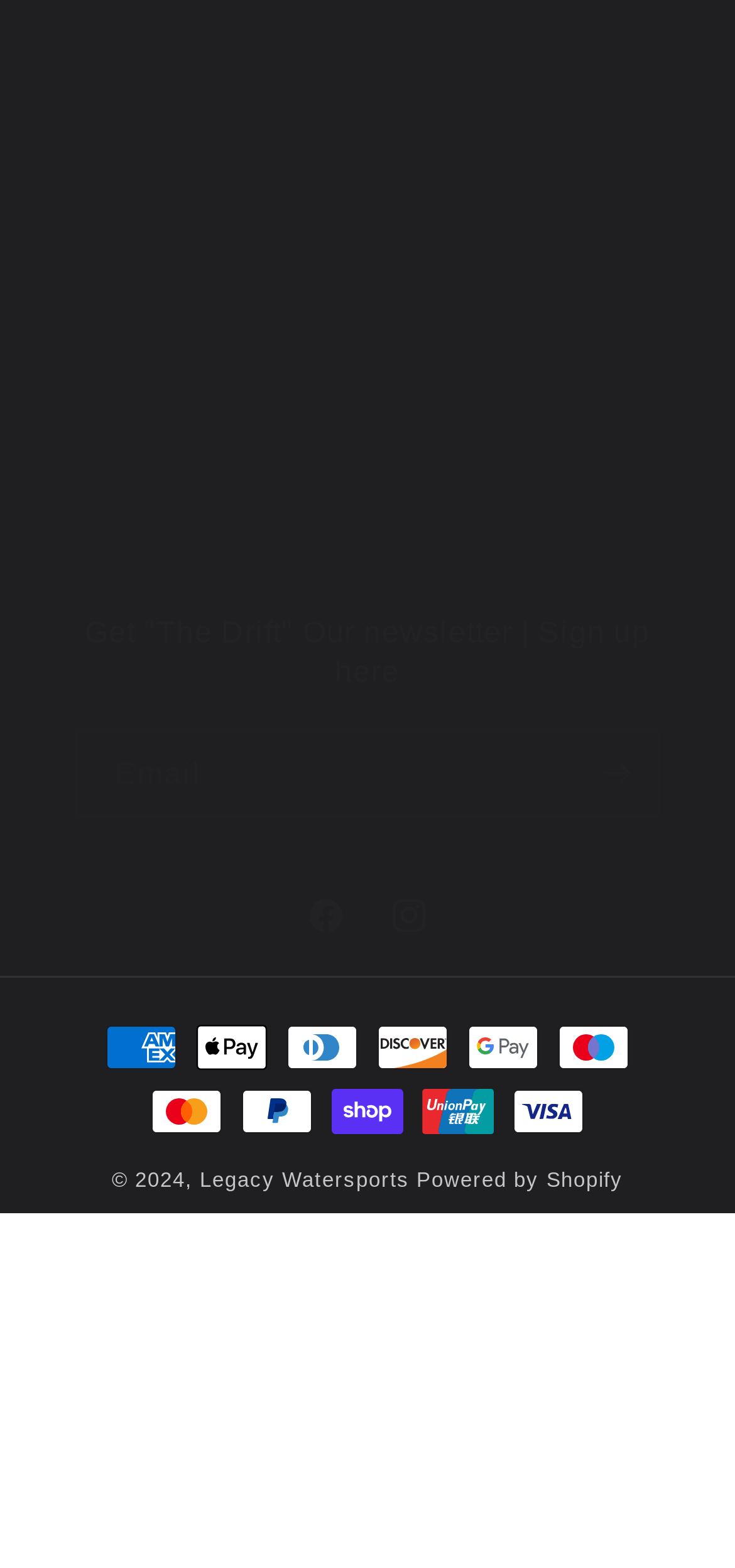What is the brand name of the watersports products?
Please utilize the information in the image to give a detailed response to the question.

The brand name can be inferred from the heading 'Our Brand' and the link 'Legacy Watersports' at the bottom of the page, which suggests that the brand name is Legacy.